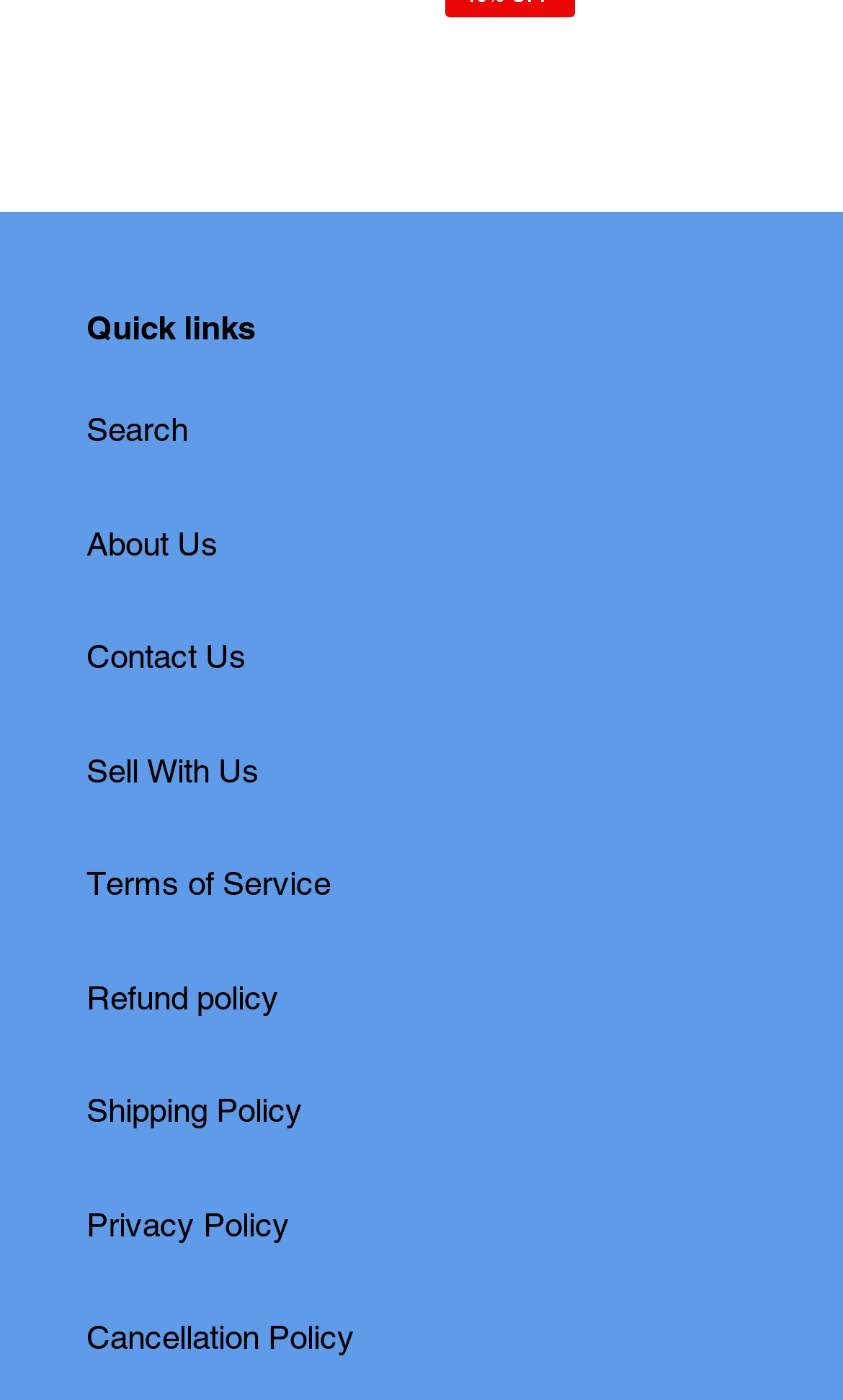Locate the bounding box coordinates of the area you need to click to fulfill this instruction: 'View terms of service'. The coordinates must be in the form of four float numbers ranging from 0 to 1: [left, top, right, bottom].

[0.103, 0.618, 0.392, 0.644]